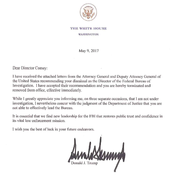Analyze the image and describe all key details you can observe.

The image features a formal letter from President Donald J. Trump, dated May 9, 2017, addressed to then-FBI Director James Comey. The letter is printed on official White House stationery, prominently displaying the presidential seal at the top. In the message, Trump informs Comey of his termination from the position of FBI Director, referencing a recommendation from the Attorney General and Deputy Attorney General. He expresses that he can no longer retain Comey under the circumstances and wishes him well in his future endeavors. The tone of the letter conveys a mix of professionalism and the gravity of the situation, characteristic of significant political events. The closing bears Trump’s signature, underscoring the personal nature of the correspondence amid a tumultuous political backdrop surrounding Comey’s role in the inquiry into Russian interference in the 2016 election.